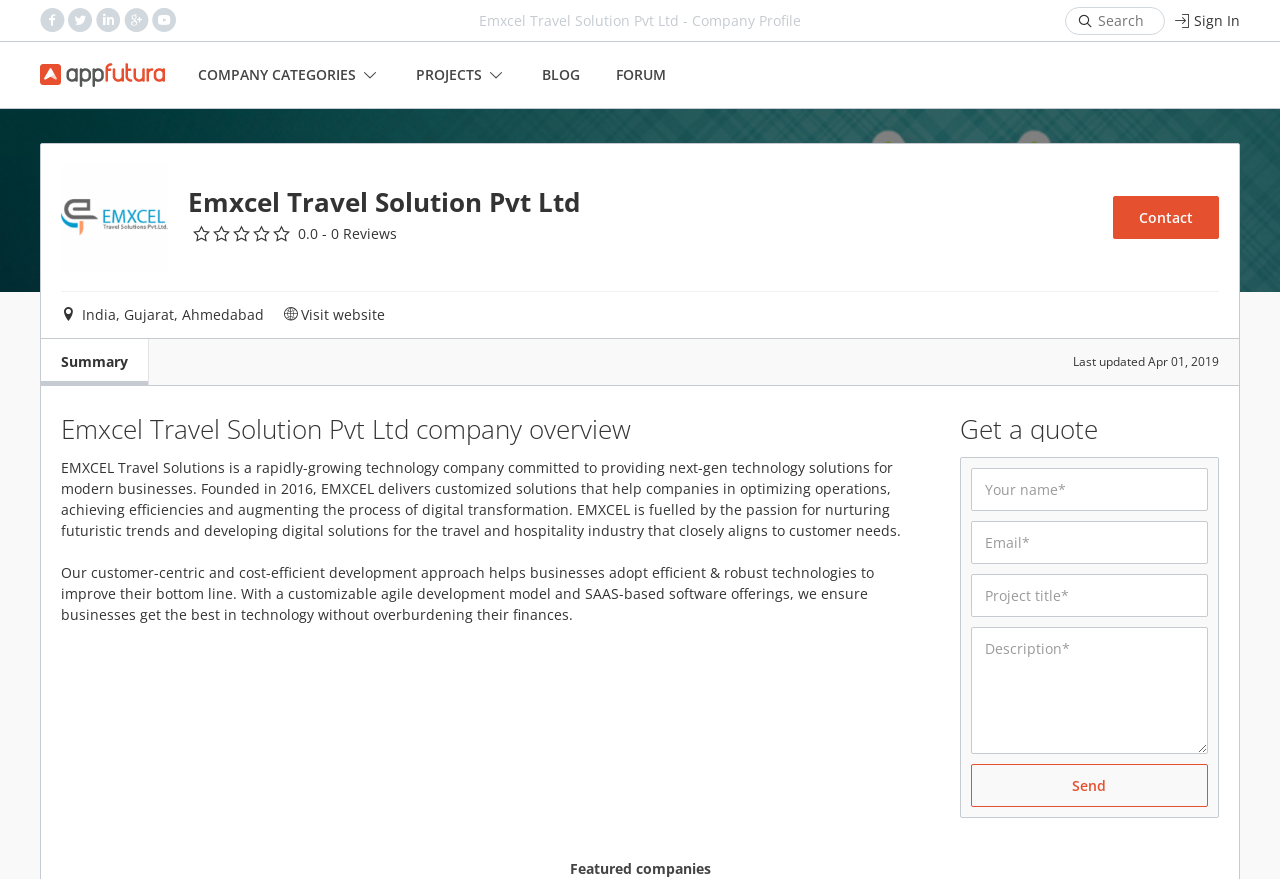Identify the bounding box coordinates of the clickable region necessary to fulfill the following instruction: "Search for something". The bounding box coordinates should be four float numbers between 0 and 1, i.e., [left, top, right, bottom].

[0.832, 0.008, 0.91, 0.04]